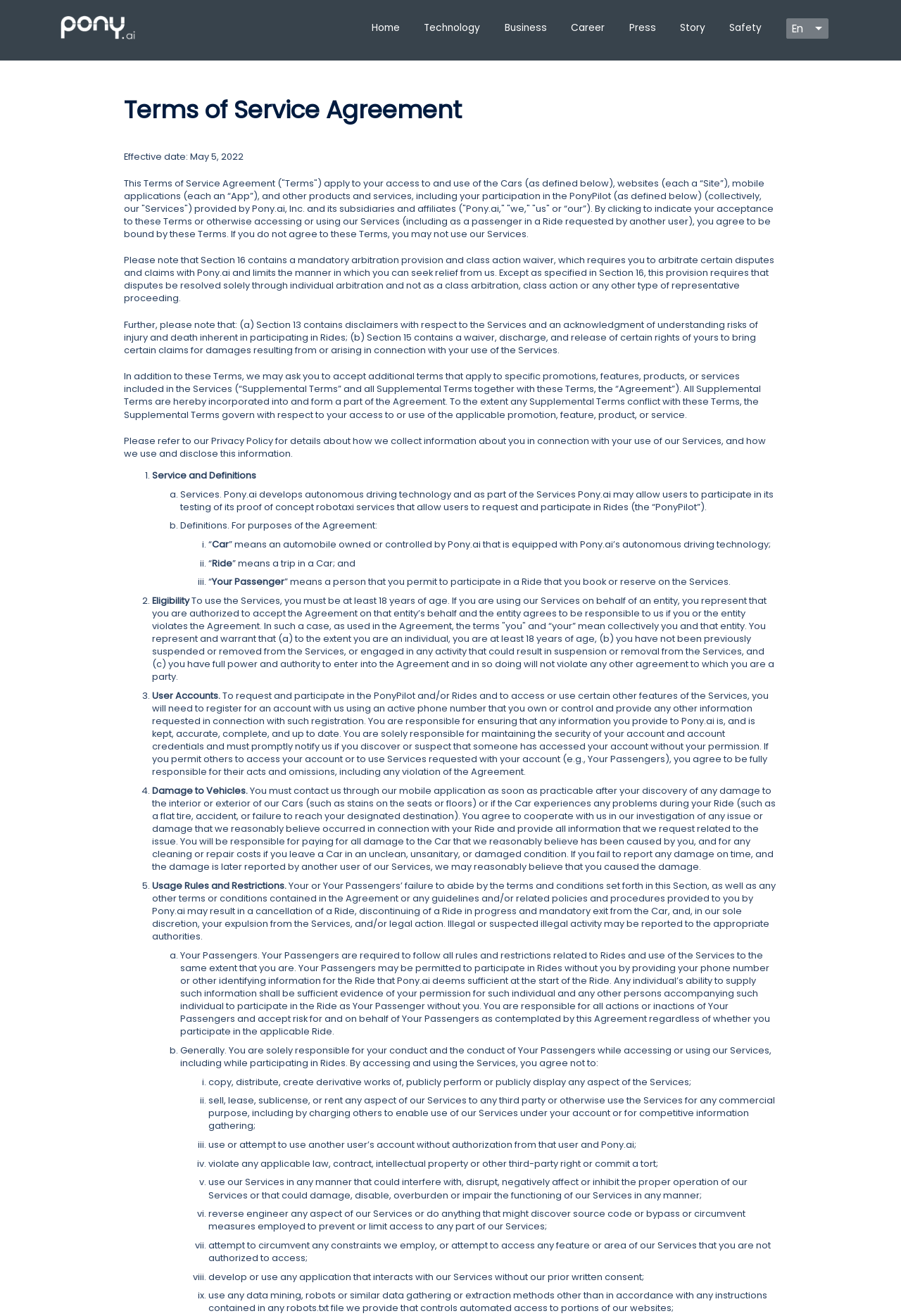Please identify the bounding box coordinates of the element on the webpage that should be clicked to follow this instruction: "Click En". The bounding box coordinates should be given as four float numbers between 0 and 1, formatted as [left, top, right, bottom].

[0.872, 0.014, 0.919, 0.029]